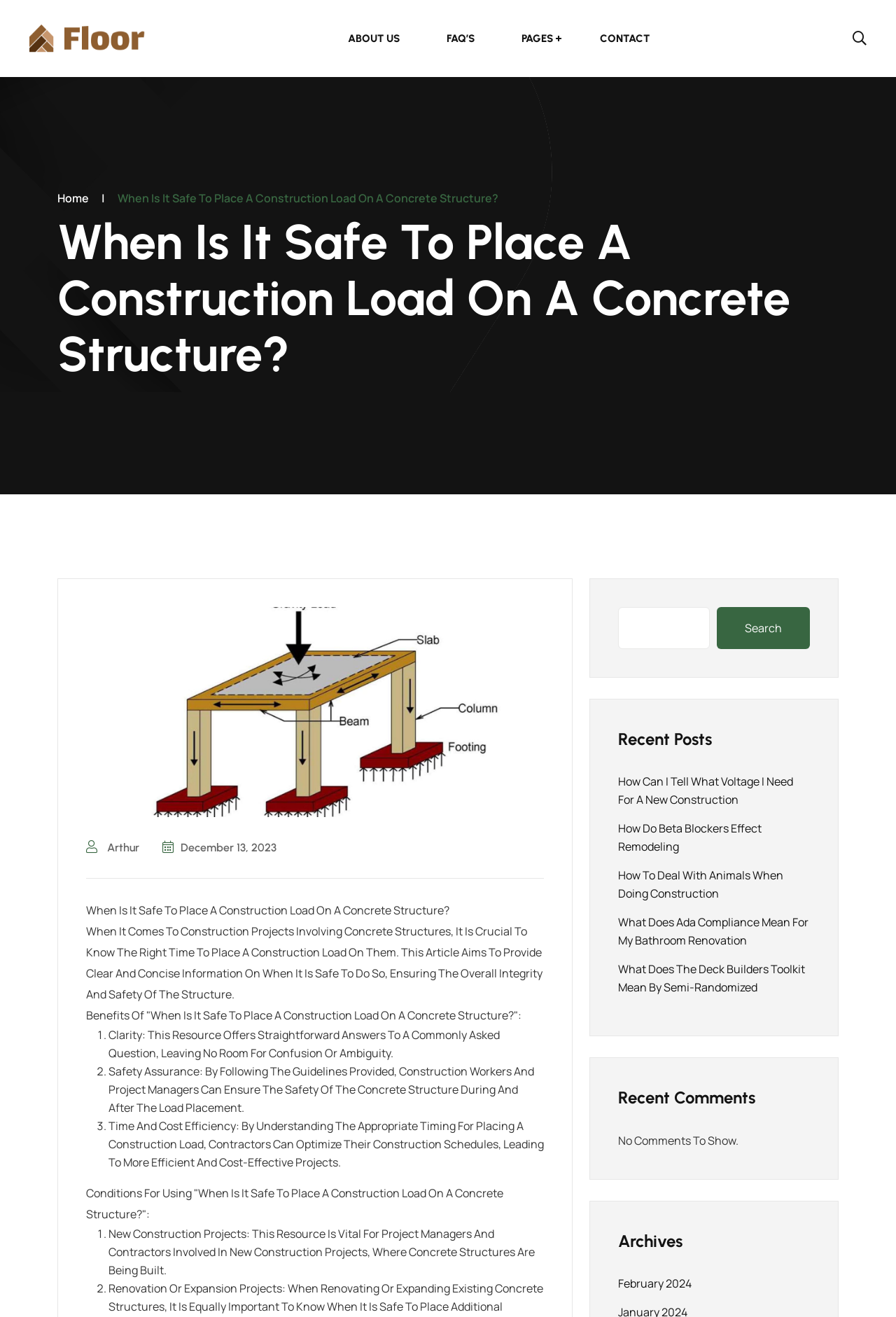Please identify the bounding box coordinates of the area that needs to be clicked to follow this instruction: "Click on the 'CONTACT' link".

[0.645, 0.0, 0.75, 0.058]